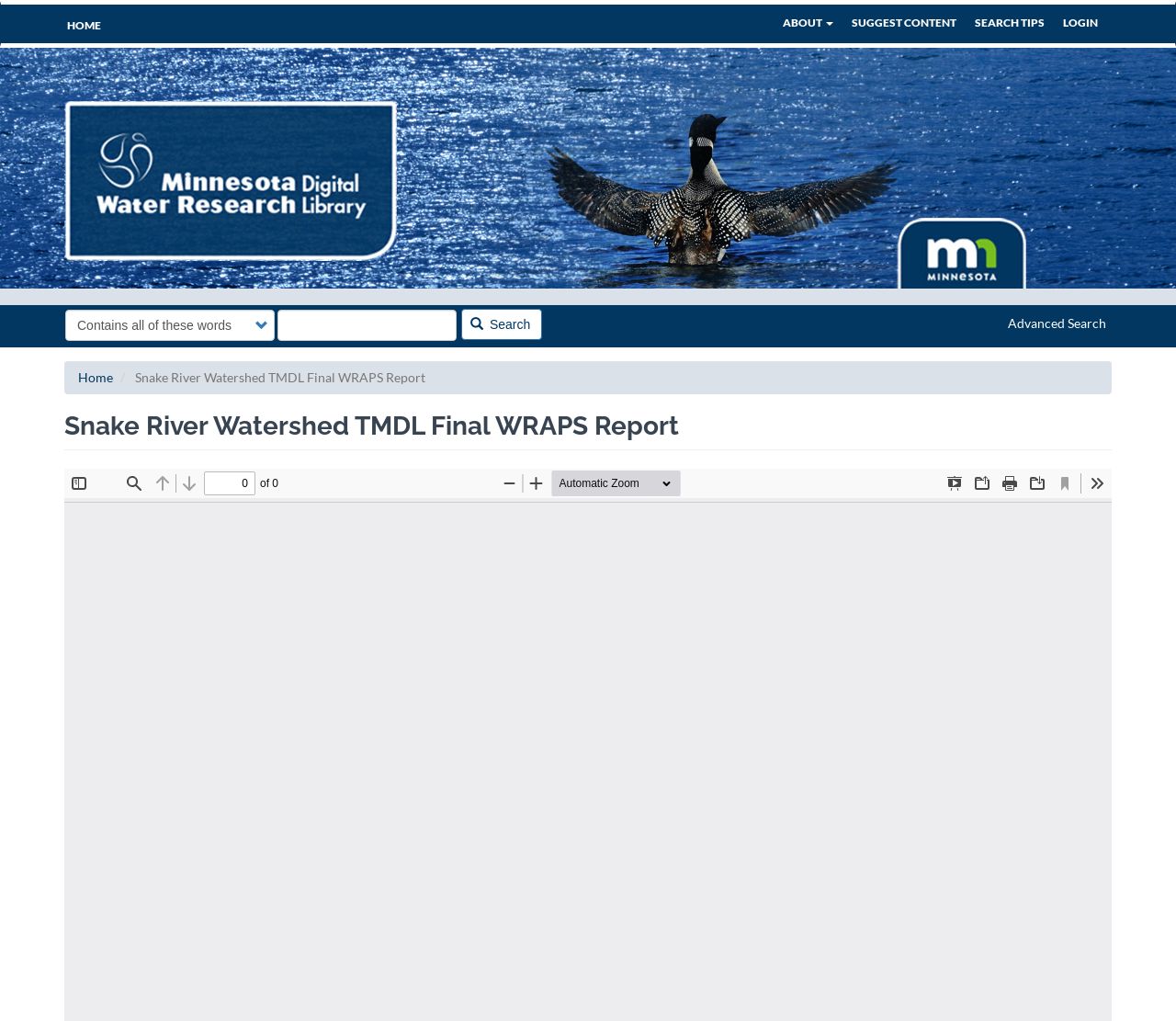Please indicate the bounding box coordinates for the clickable area to complete the following task: "Go to ABOUT page". The coordinates should be specified as four float numbers between 0 and 1, i.e., [left, top, right, bottom].

[0.666, 0.014, 0.709, 0.032]